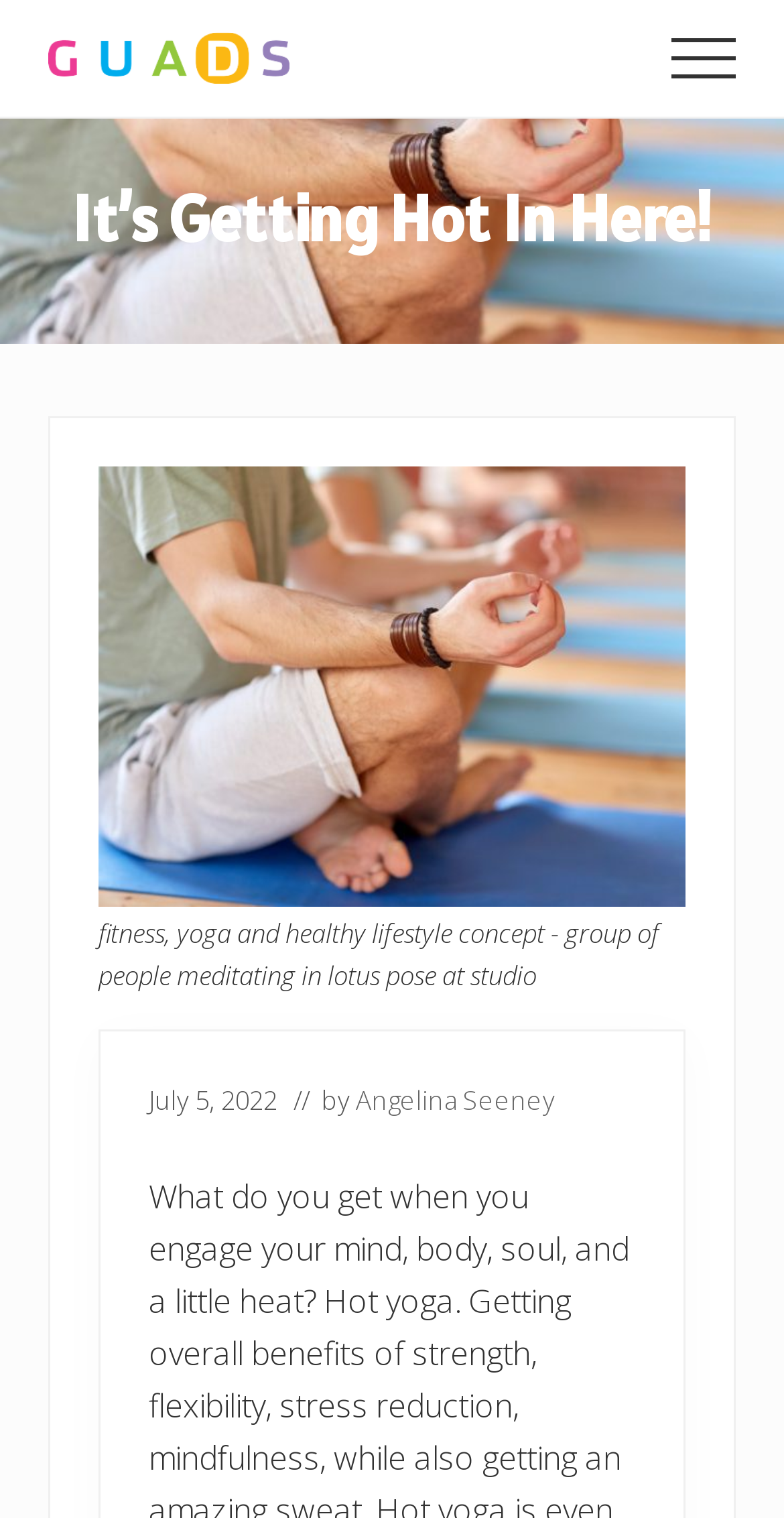Extract the heading text from the webpage.

It’s Getting Hot In Here!